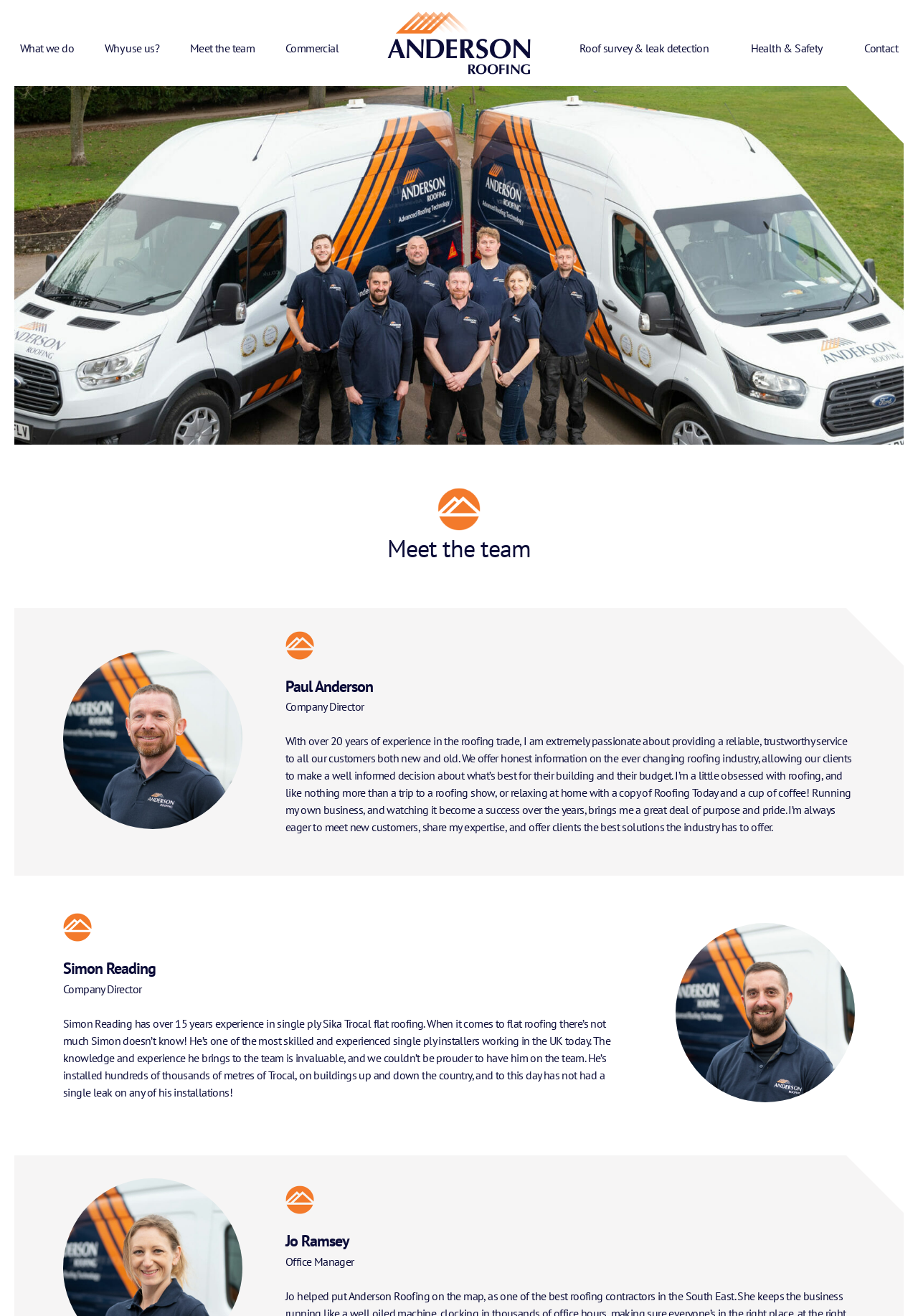What is the topic of Simon Reading's expertise?
Kindly offer a comprehensive and detailed response to the question.

I determined the topic of Simon Reading's expertise by reading his description, which mentions that he has over 15 years of experience in single ply Sika Trocal flat roofing, suggesting that this is the topic of his expertise.